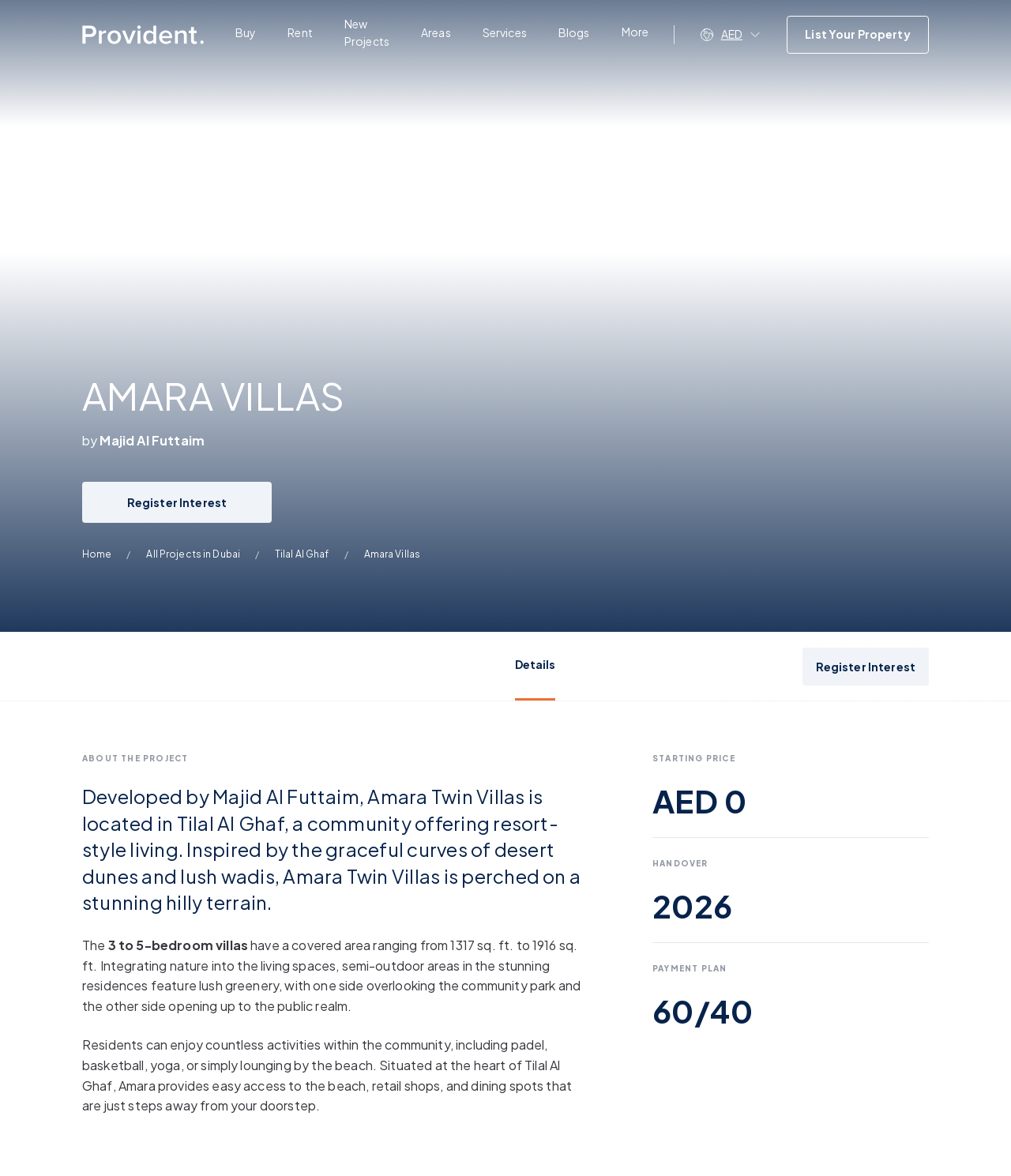When is the expected handover of the villas?
Examine the webpage screenshot and provide an in-depth answer to the question.

I found this information by reading the text 'HANDOVER 2026' which indicates that the expected handover of the villas is in 2026.